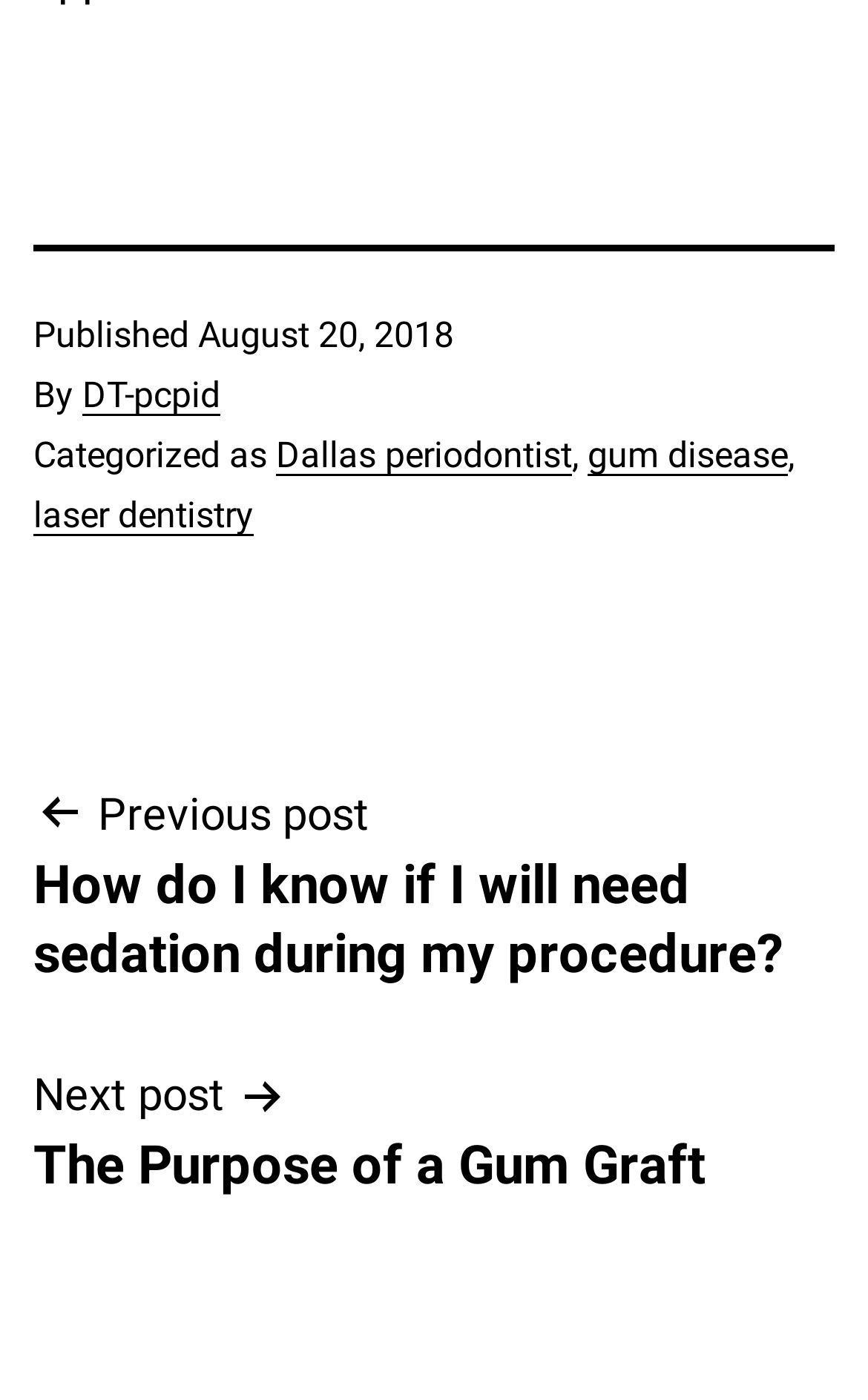Answer this question in one word or a short phrase: What is the title of the next post?

The Purpose of a Gum Graft